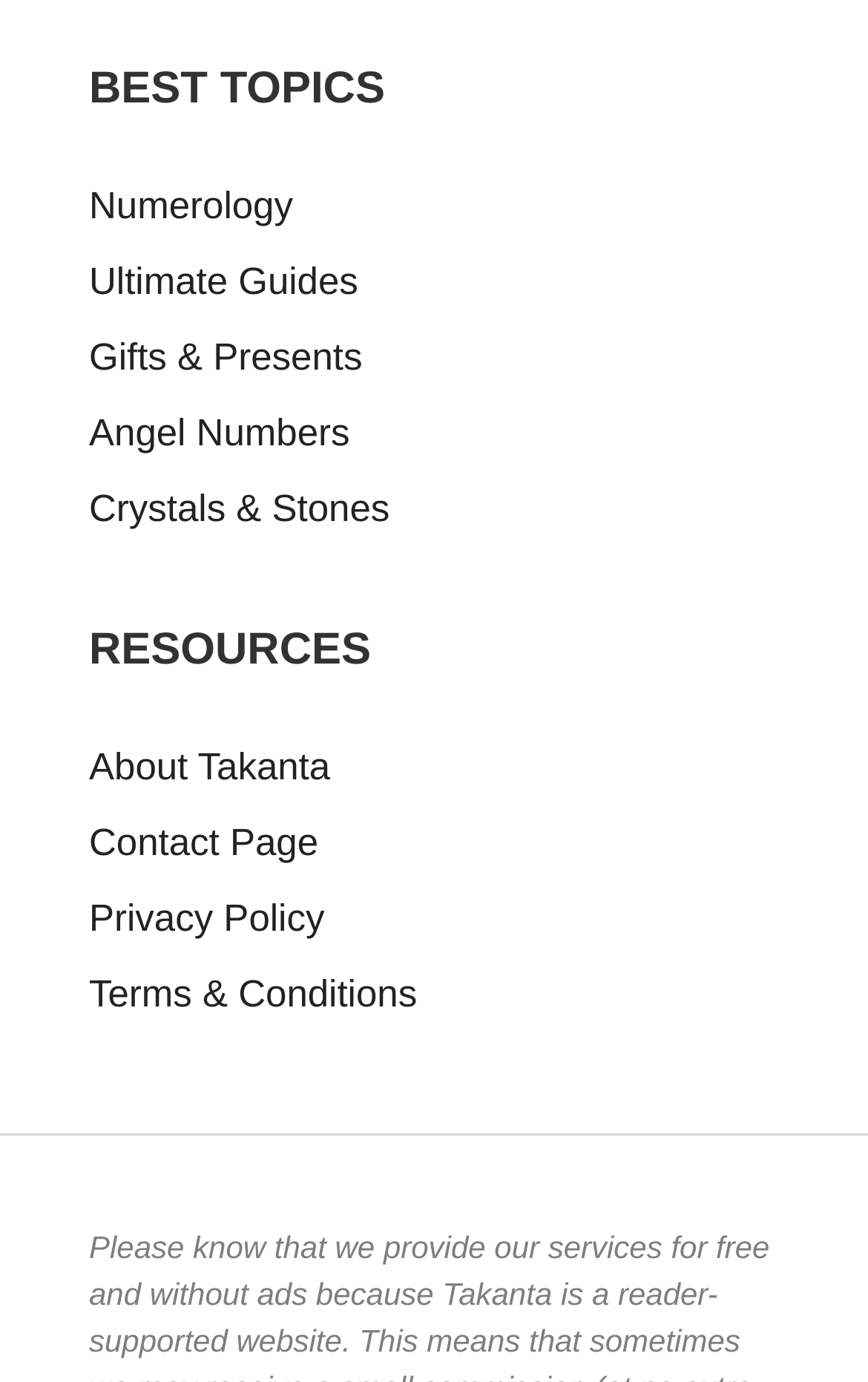What is the layout of the webpage?
Answer the question with a single word or phrase derived from the image.

Two sections